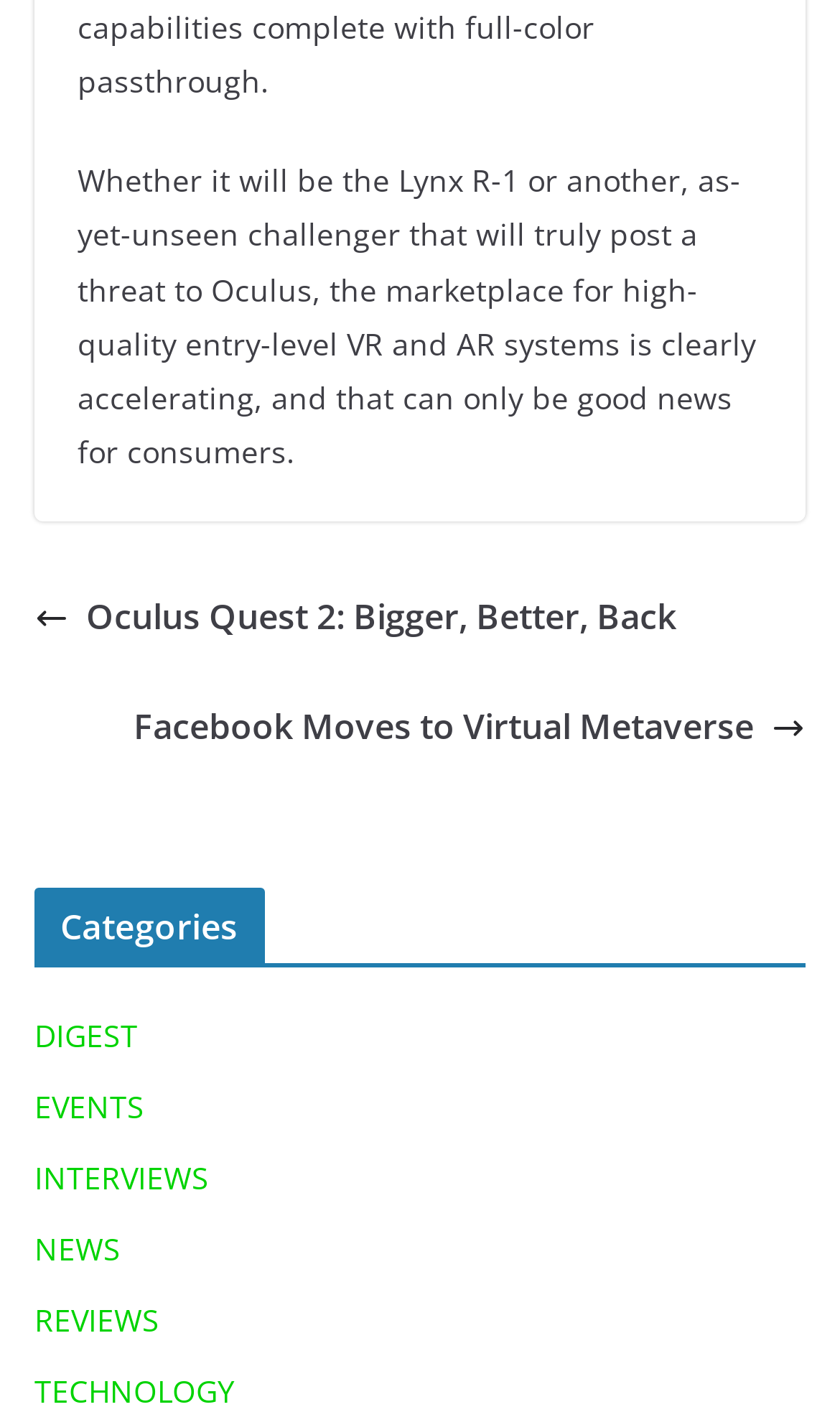Provide your answer in a single word or phrase: 
What is the title of the first link?

Oculus Quest 2